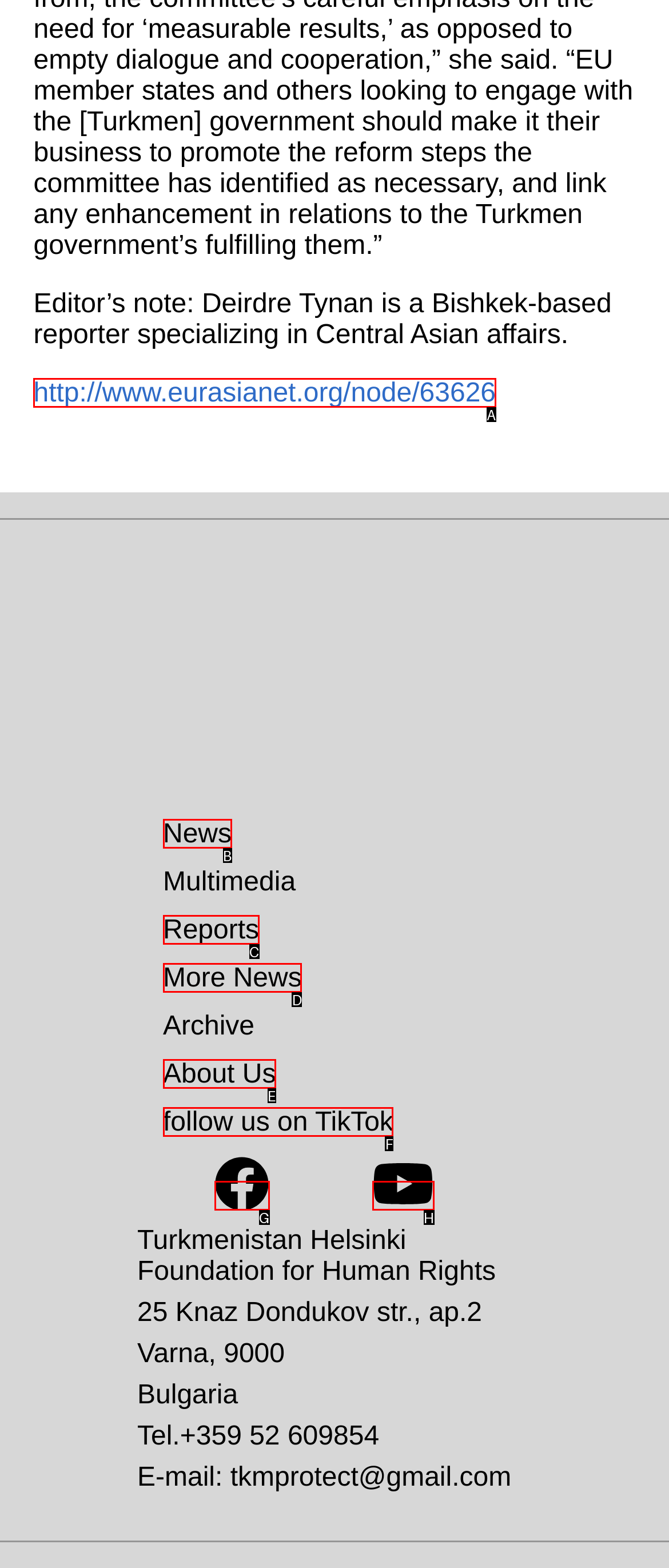Find the option that best fits the description: Link to us. Answer with the letter of the option.

None